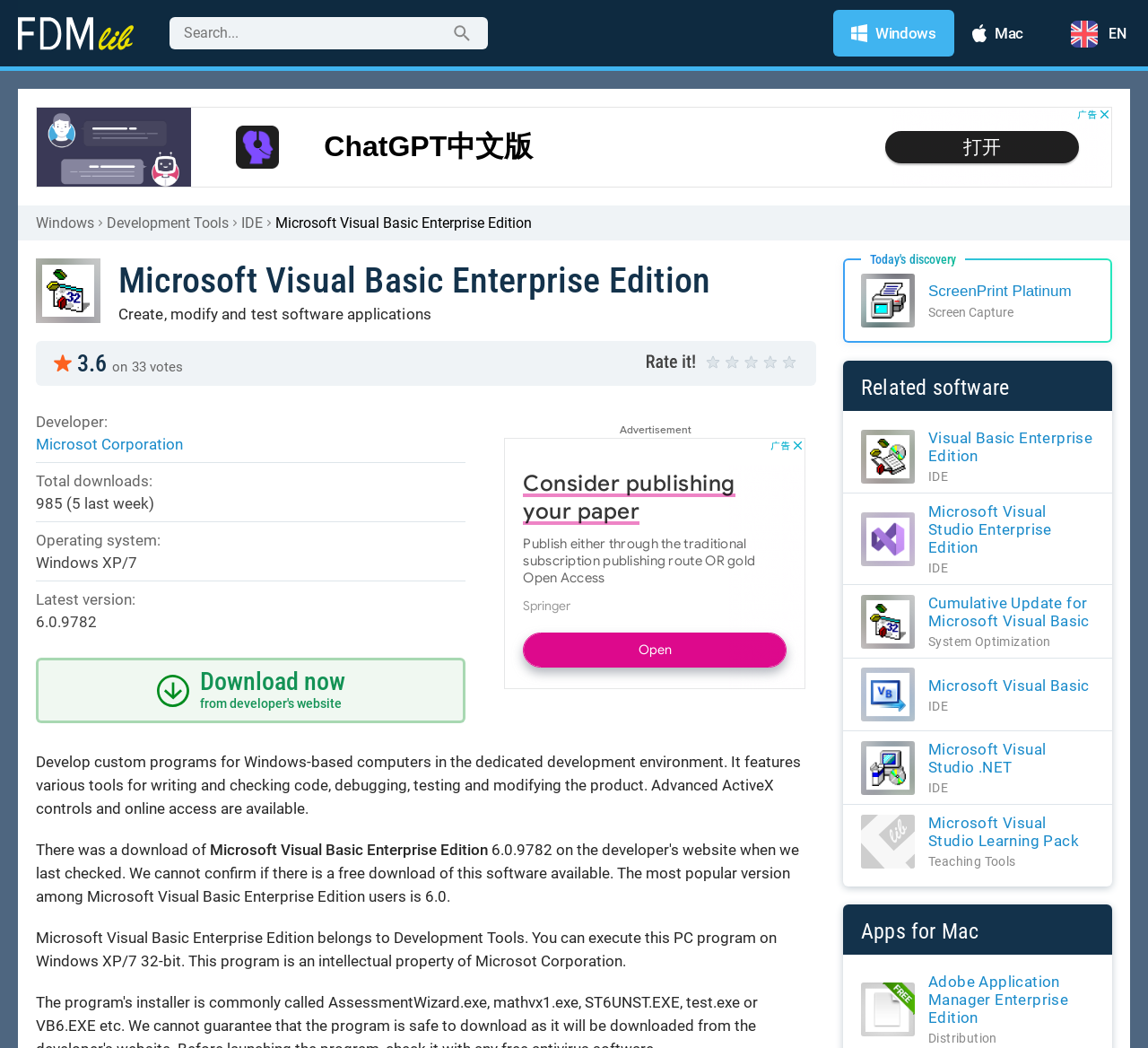What is the rating of this software?
Give a single word or phrase as your answer by examining the image.

3.6